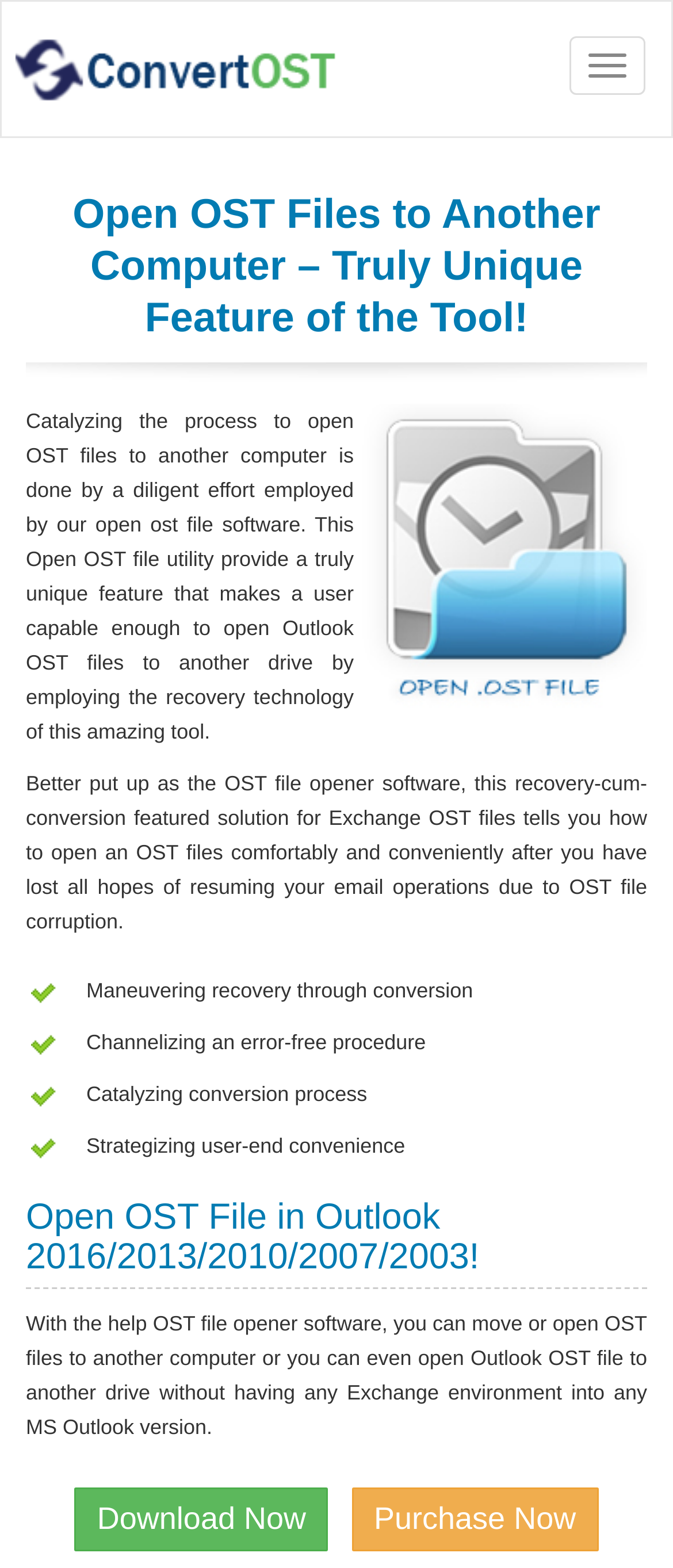Detail the webpage's structure and highlights in your description.

The webpage is about Open OST file software, which allows users to open OST files to another computer. At the top right corner, there is a button. Below it, there is a heading that highlights the unique feature of the tool. To the right of the heading, there is an image with the text "Open OST". 

Below the image, there are two paragraphs of text that describe the capabilities of the Open OST file utility. The first paragraph explains how the software can open Outlook OST files to another drive using its recovery technology. The second paragraph describes the software as a recovery-cum-conversion solution for Exchange OST files, allowing users to open OST files comfortably and conveniently.

Underneath these paragraphs, there are four short lines of text, each describing a benefit of the software, including "Maneuvering recovery through conversion", "Channelizing an error-free procedure", "Catalyzing conversion process", and "Strategizing user-end convenience". 

Further down, there is another heading that emphasizes the ability to open OST files in various versions of Outlook. Below this heading, there is a paragraph of text that explains how the software can move or open OST files to another computer or drive without requiring an Exchange environment. 

At the bottom of the page, there are two links, "Download Now" and "Purchase Now", with some empty space in between.